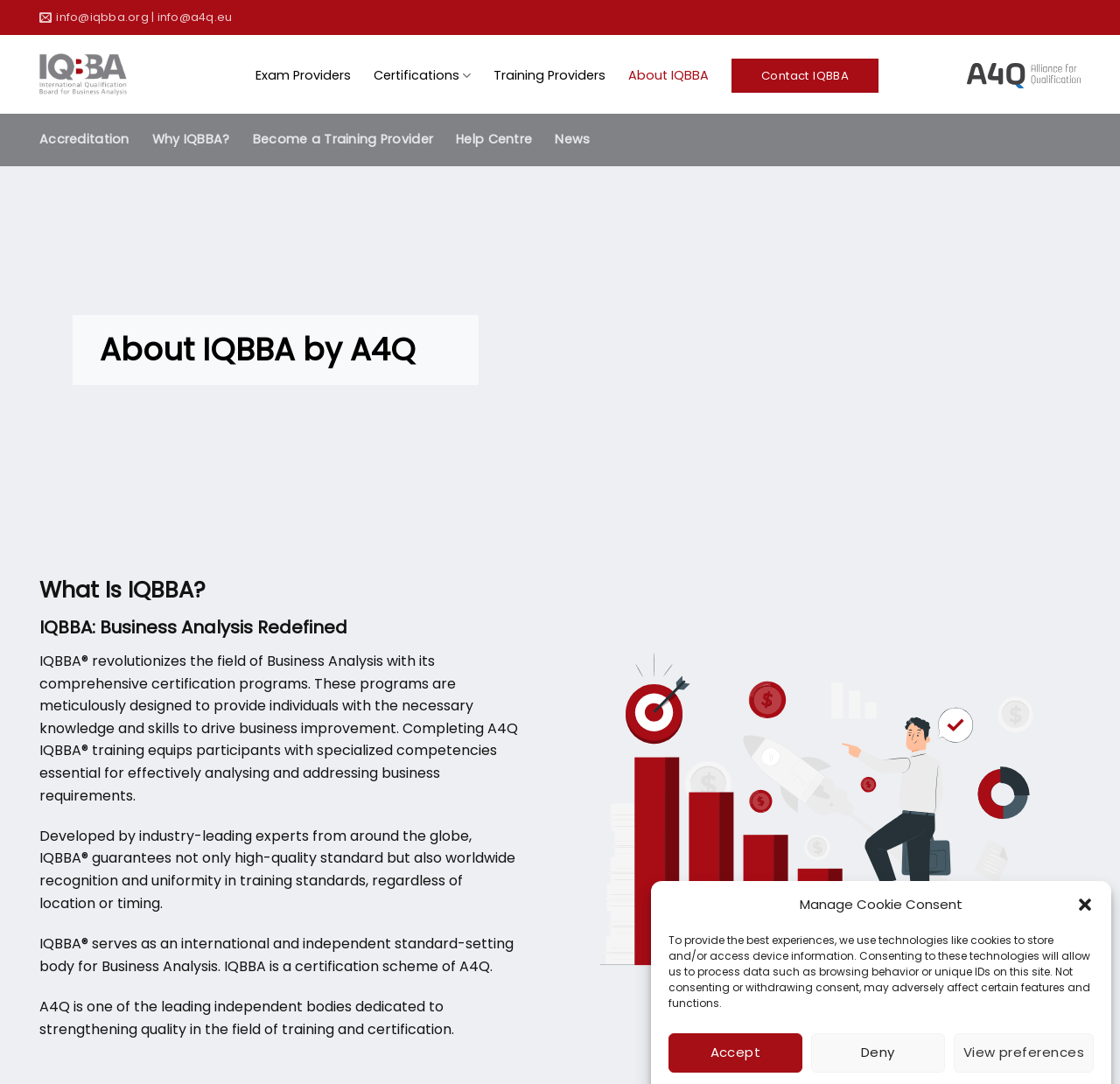Highlight the bounding box of the UI element that corresponds to this description: "Become a Training Provider".

[0.226, 0.112, 0.387, 0.147]